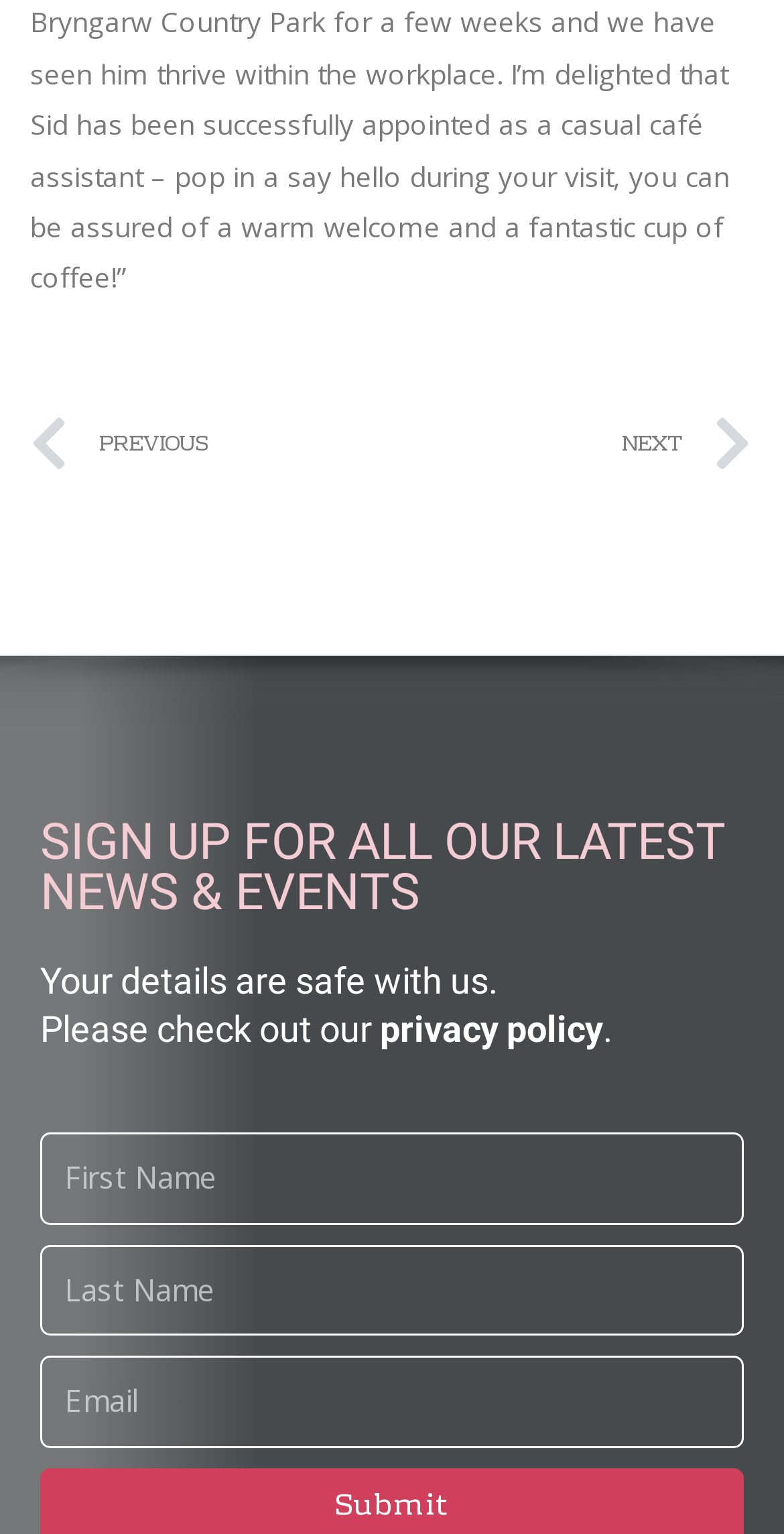Locate the UI element described by parent_node: Email name="form_fields[email]" placeholder="Email" in the provided webpage screenshot. Return the bounding box coordinates in the format (top-left x, top-left y, bottom-right x, bottom-right y), ensuring all values are between 0 and 1.

[0.051, 0.884, 0.949, 0.944]